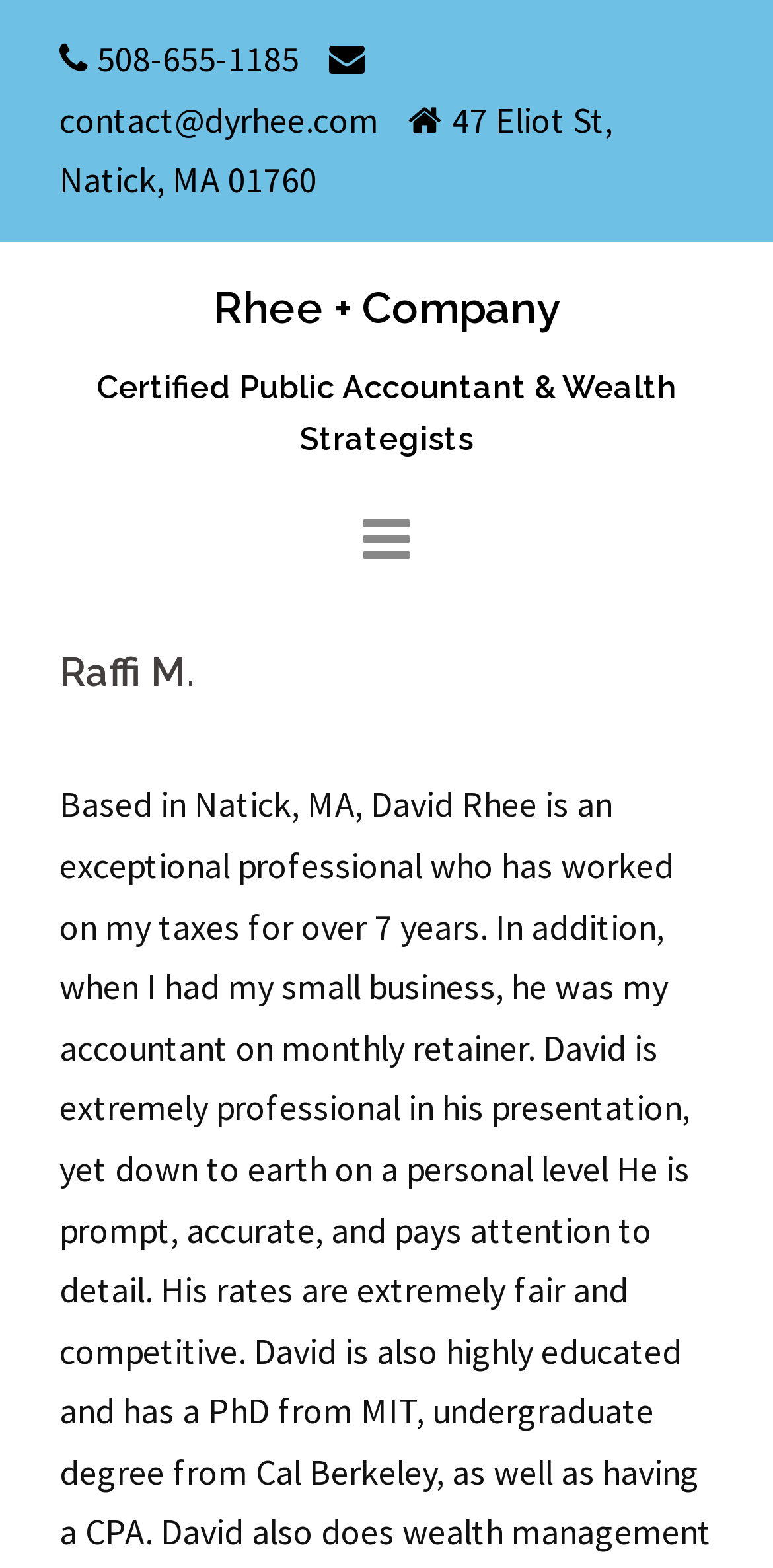What is the phone number of Rhee + Company?
Answer with a single word or phrase, using the screenshot for reference.

508-655-1185